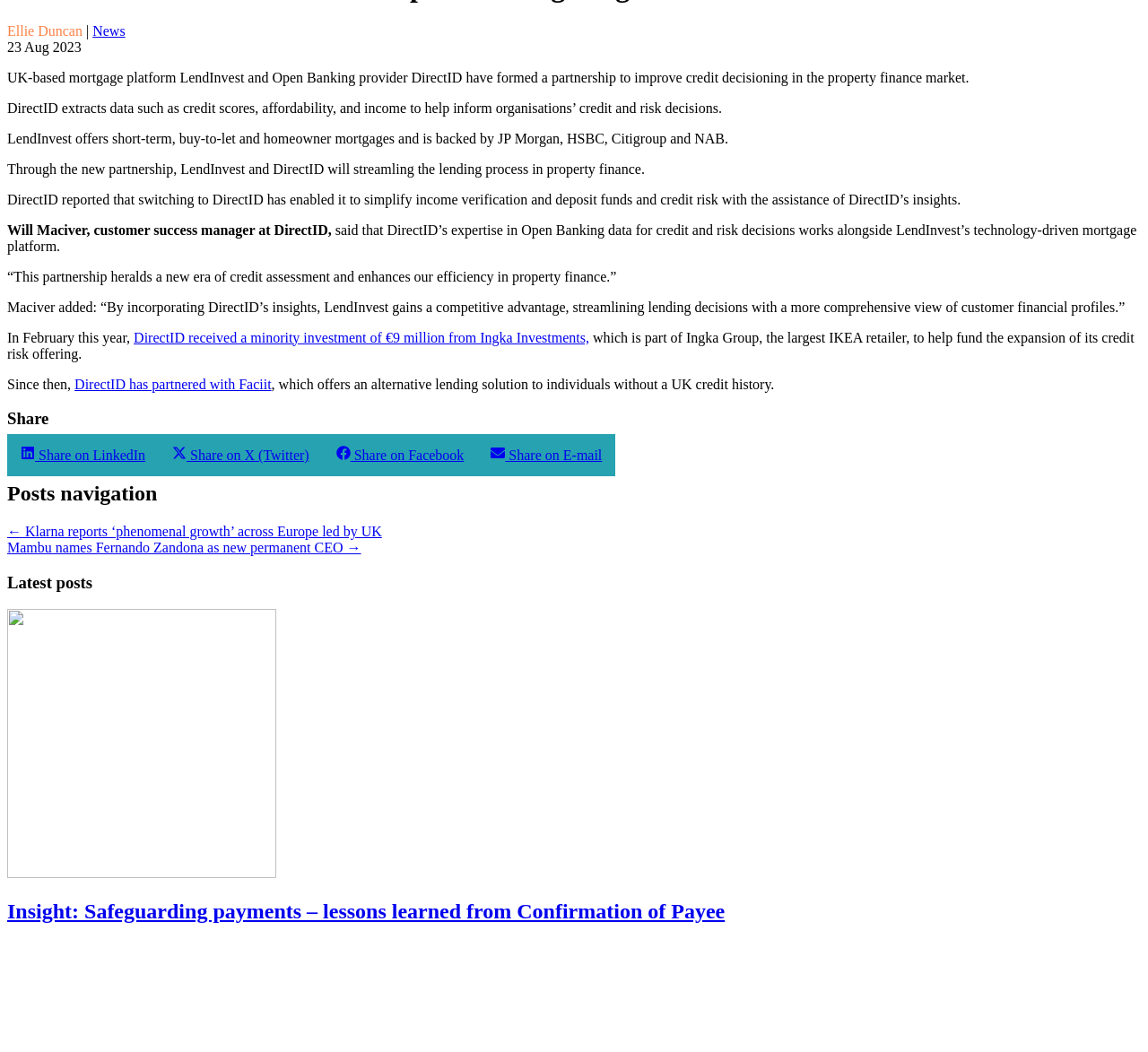Locate the bounding box coordinates of the element that should be clicked to execute the following instruction: "Click on 'News'".

[0.081, 0.022, 0.109, 0.036]